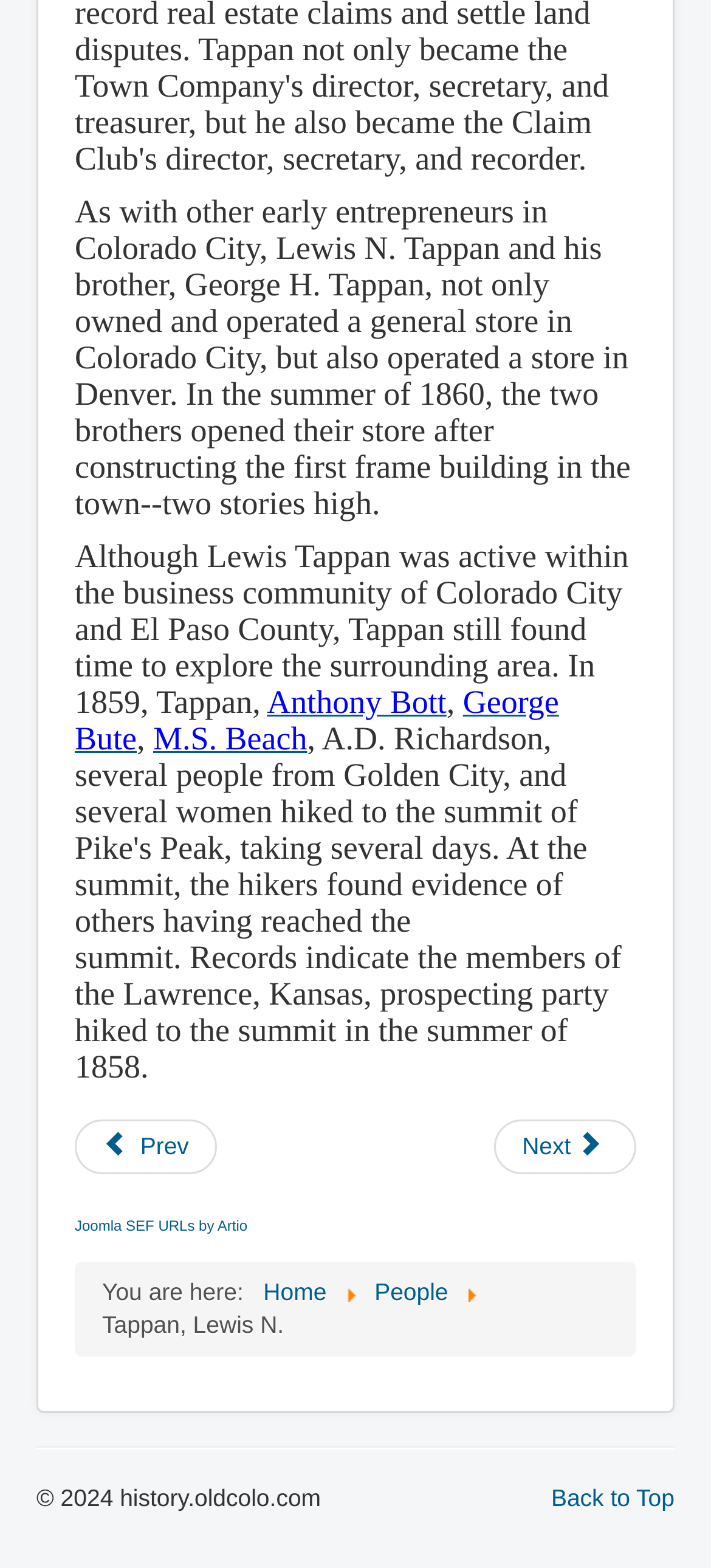Please answer the following question using a single word or phrase: 
What is the year mentioned in the copyright information?

2024